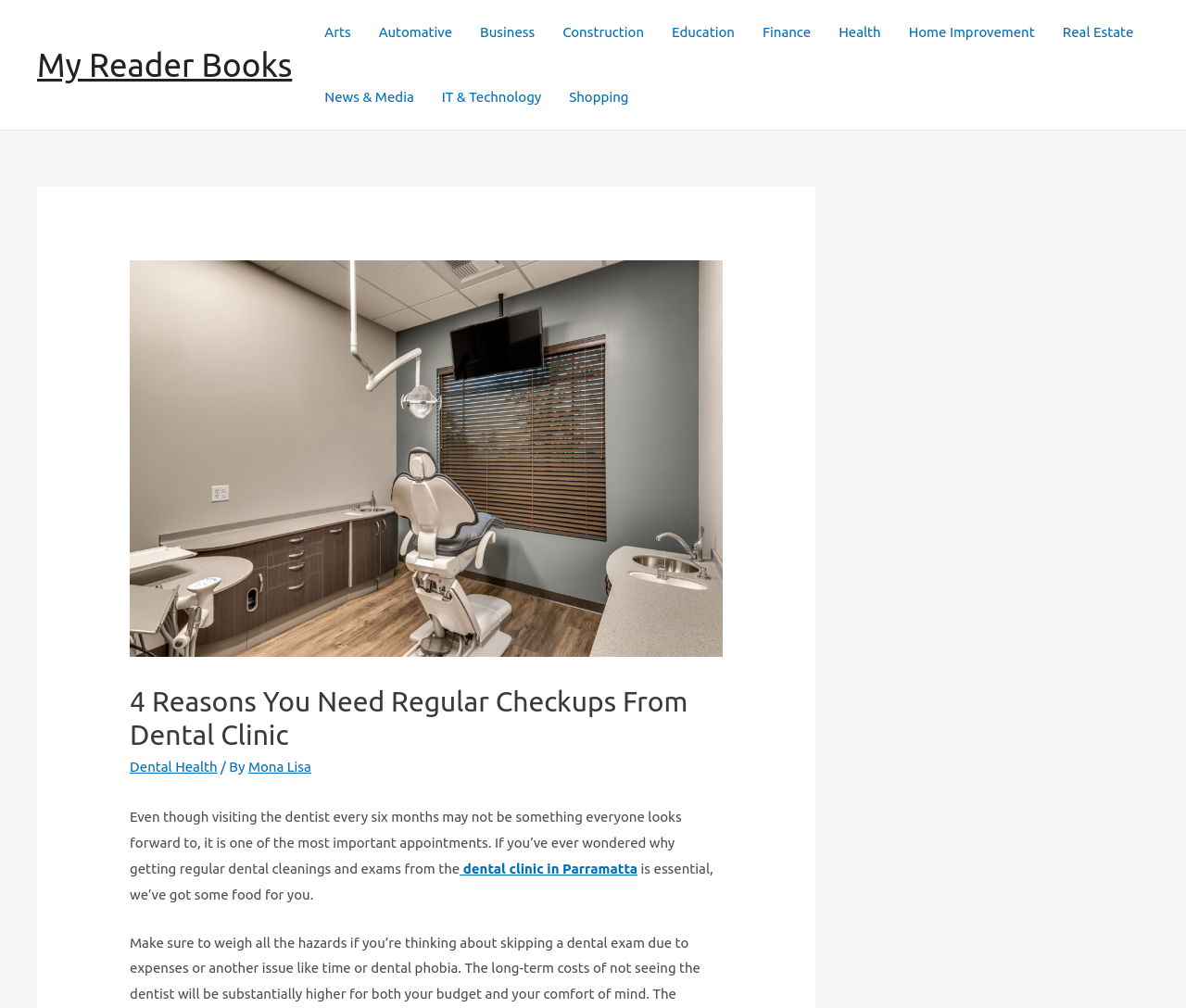Using the element description provided, determine the bounding box coordinates in the format (top-left x, top-left y, bottom-right x, bottom-right y). Ensure that all values are floating point numbers between 0 and 1. Element description: dental clinic in Parramatta

[0.388, 0.854, 0.538, 0.869]